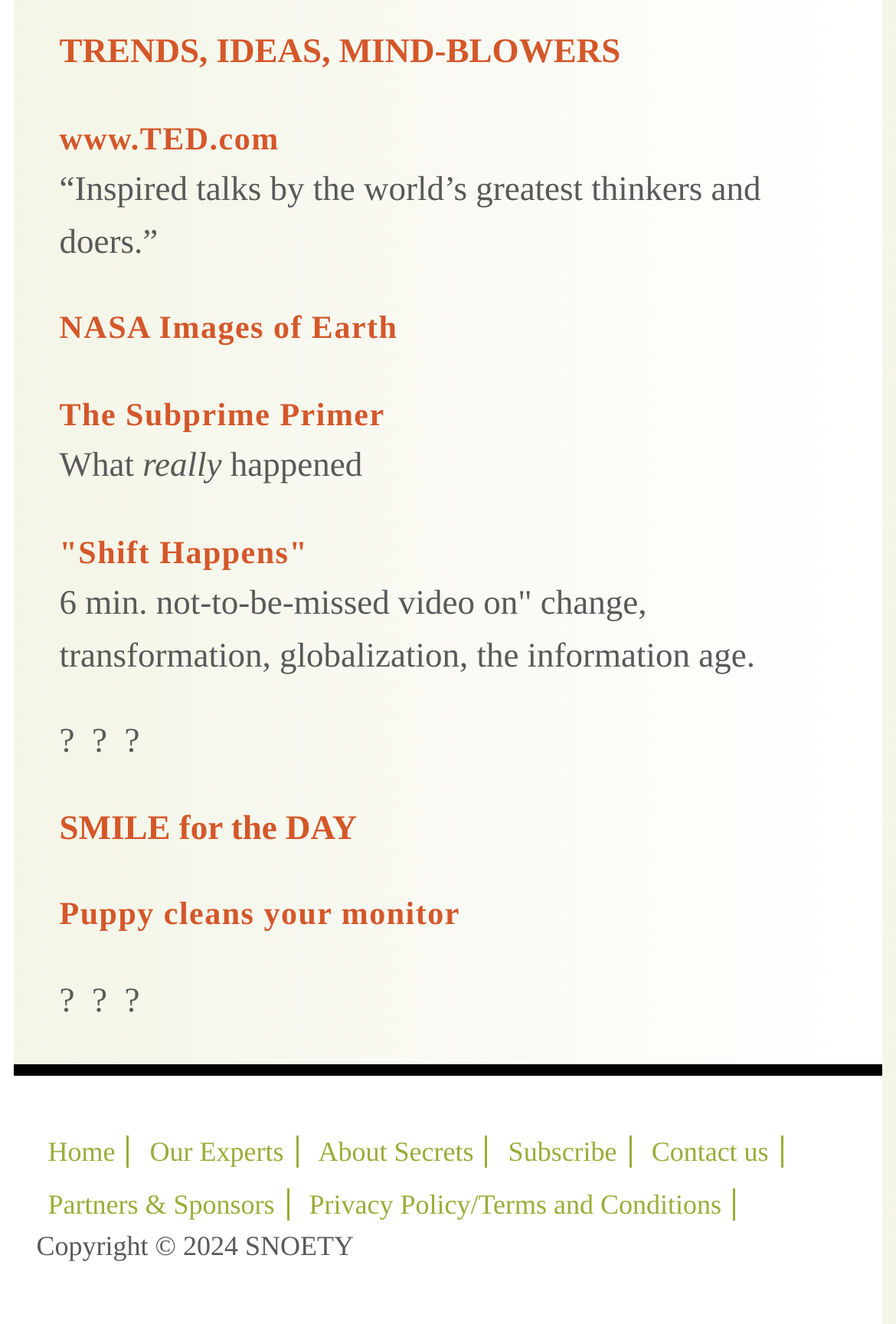Determine the bounding box coordinates of the region I should click to achieve the following instruction: "View the NASA Images of Earth". Ensure the bounding box coordinates are four float numbers between 0 and 1, i.e., [left, top, right, bottom].

[0.066, 0.237, 0.444, 0.263]